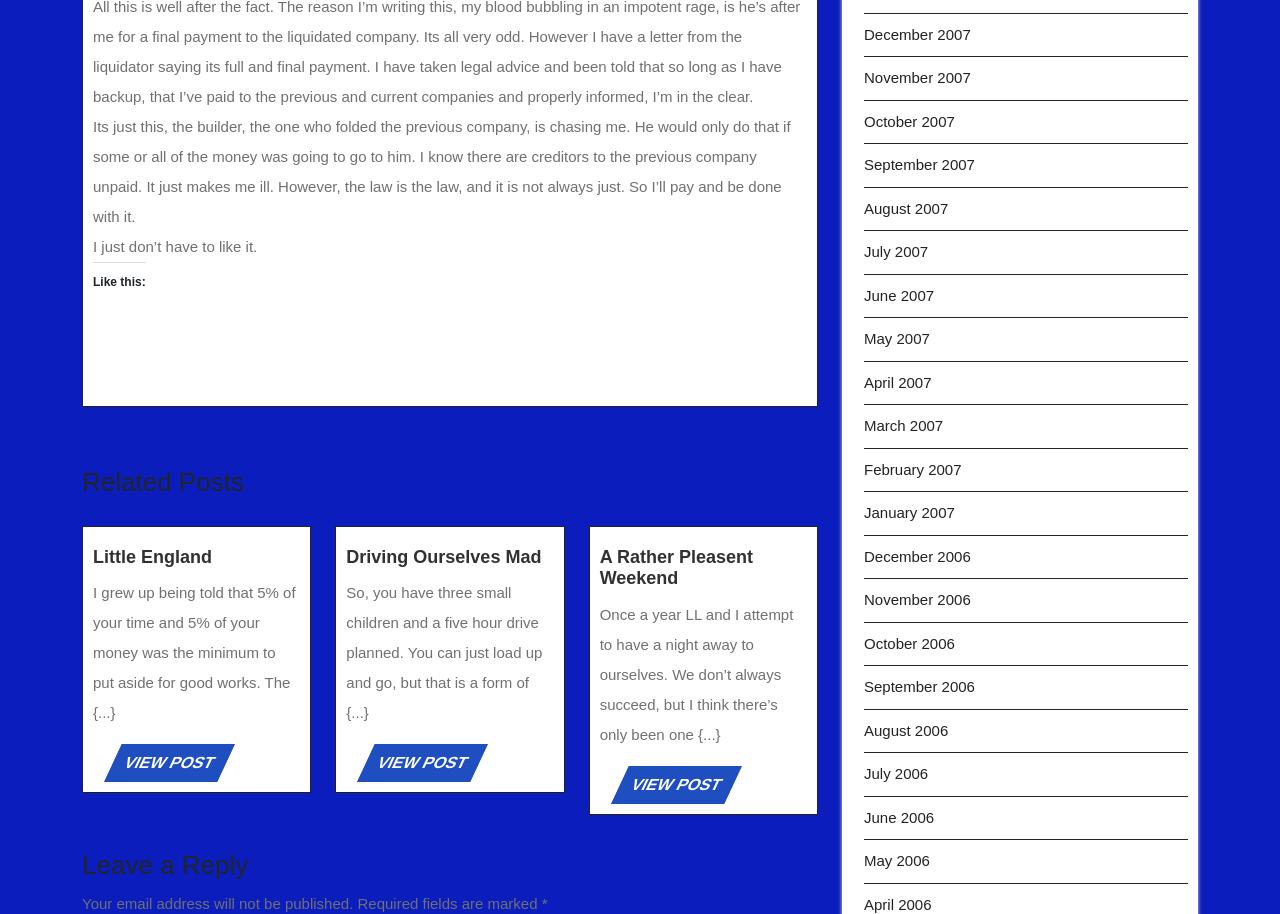Point out the bounding box coordinates of the section to click in order to follow this instruction: "View post 'Driving Ourselves Mad Driving Ourselves Mad'".

[0.271, 0.598, 0.423, 0.62]